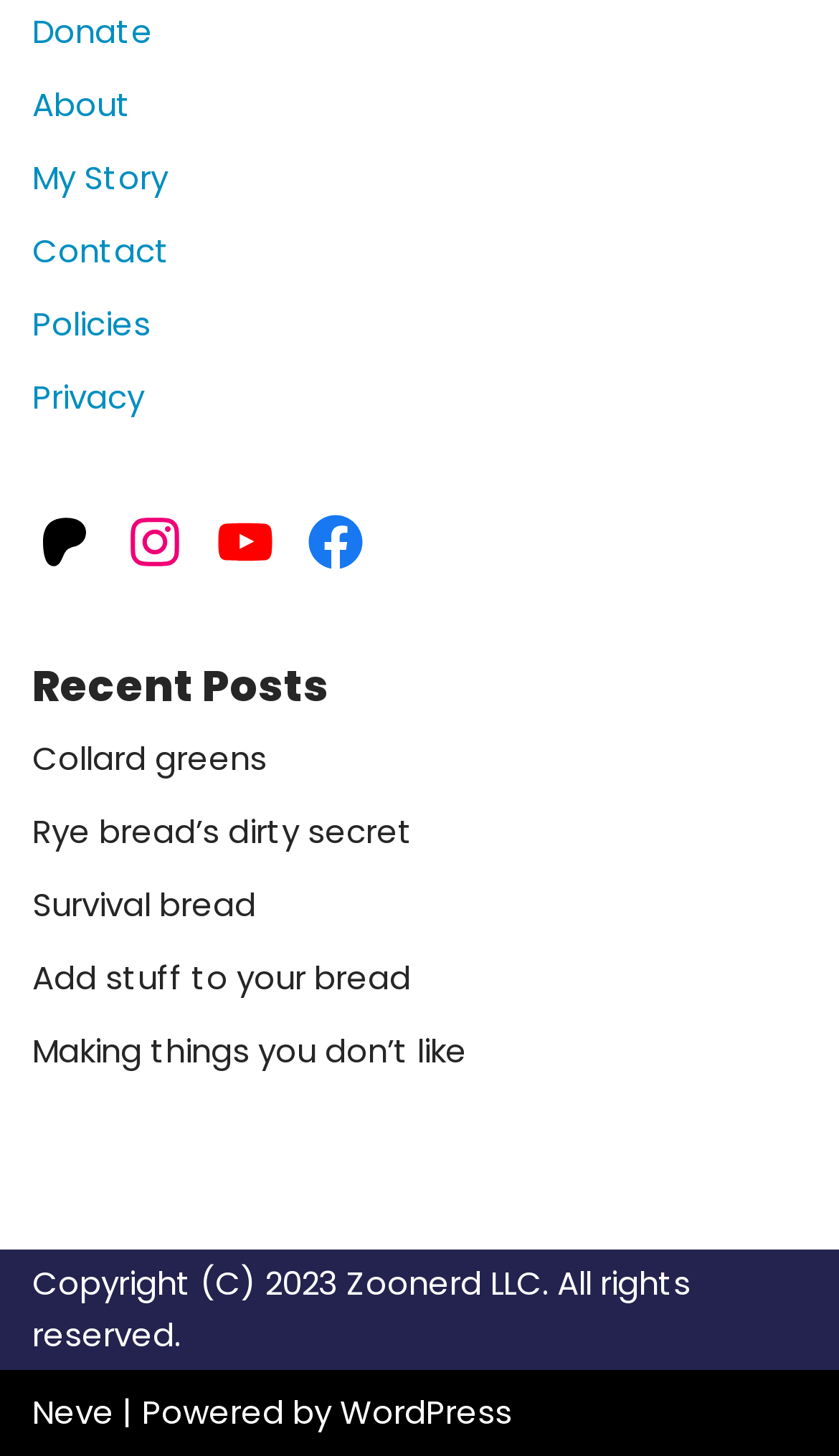Please provide a one-word or short phrase answer to the question:
What is the platform used to power the website?

WordPress